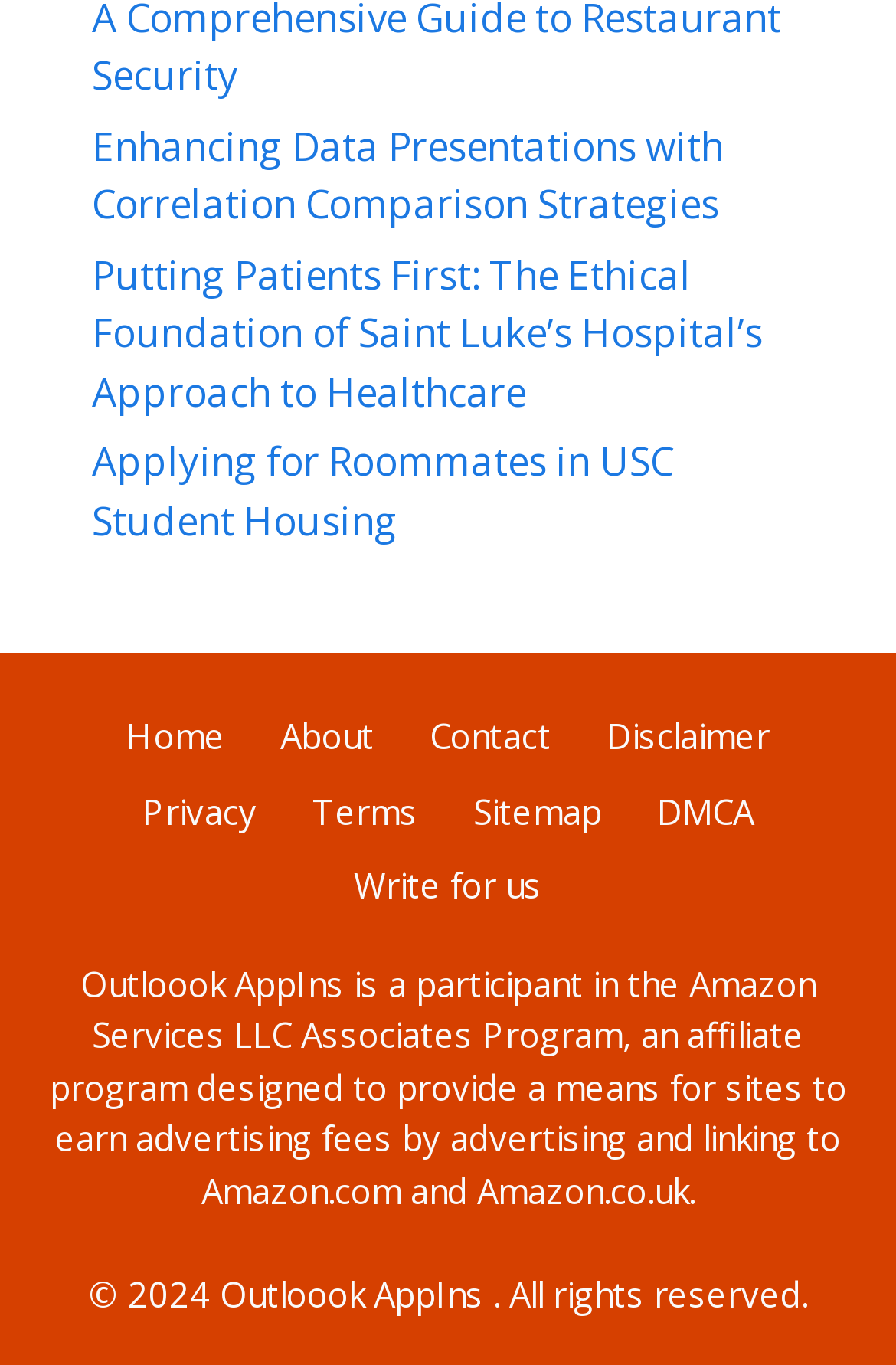What is the first link on the webpage?
Give a one-word or short-phrase answer derived from the screenshot.

Enhancing Data Presentations